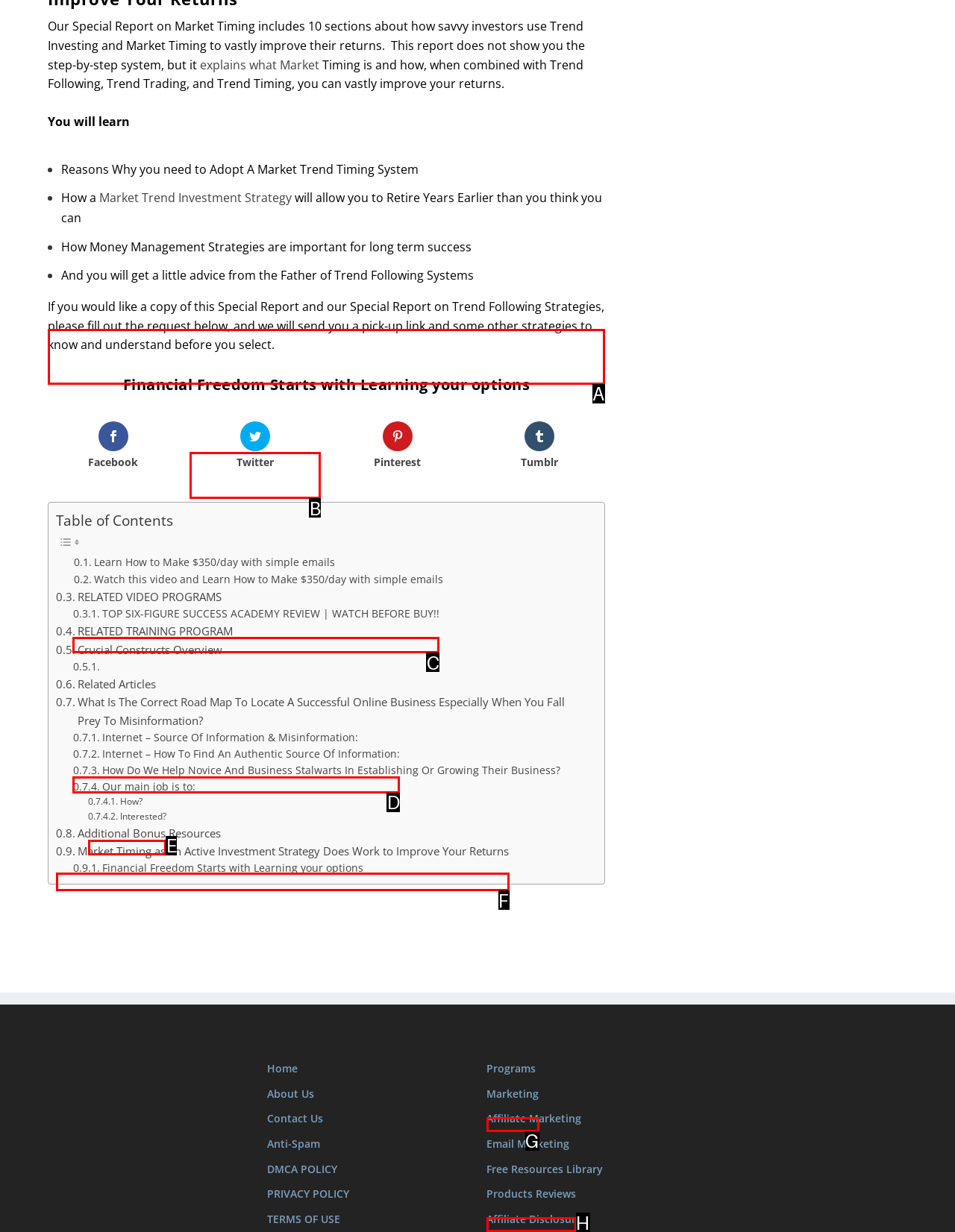Tell me which one HTML element I should click to complete this task: Fill out the request below Answer with the option's letter from the given choices directly.

A